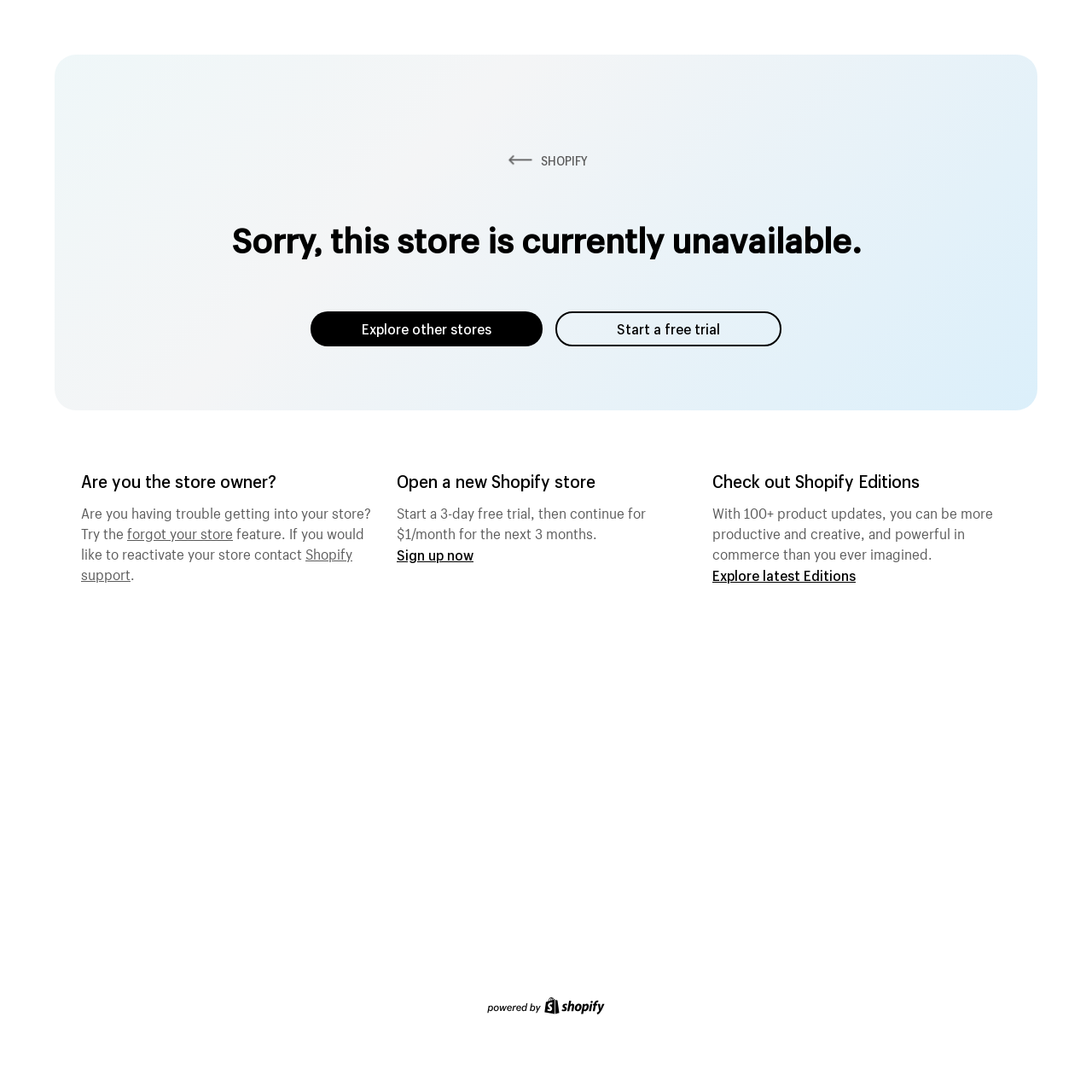Find and extract the text of the primary heading on the webpage.

Sorry, this store is currently unavailable.